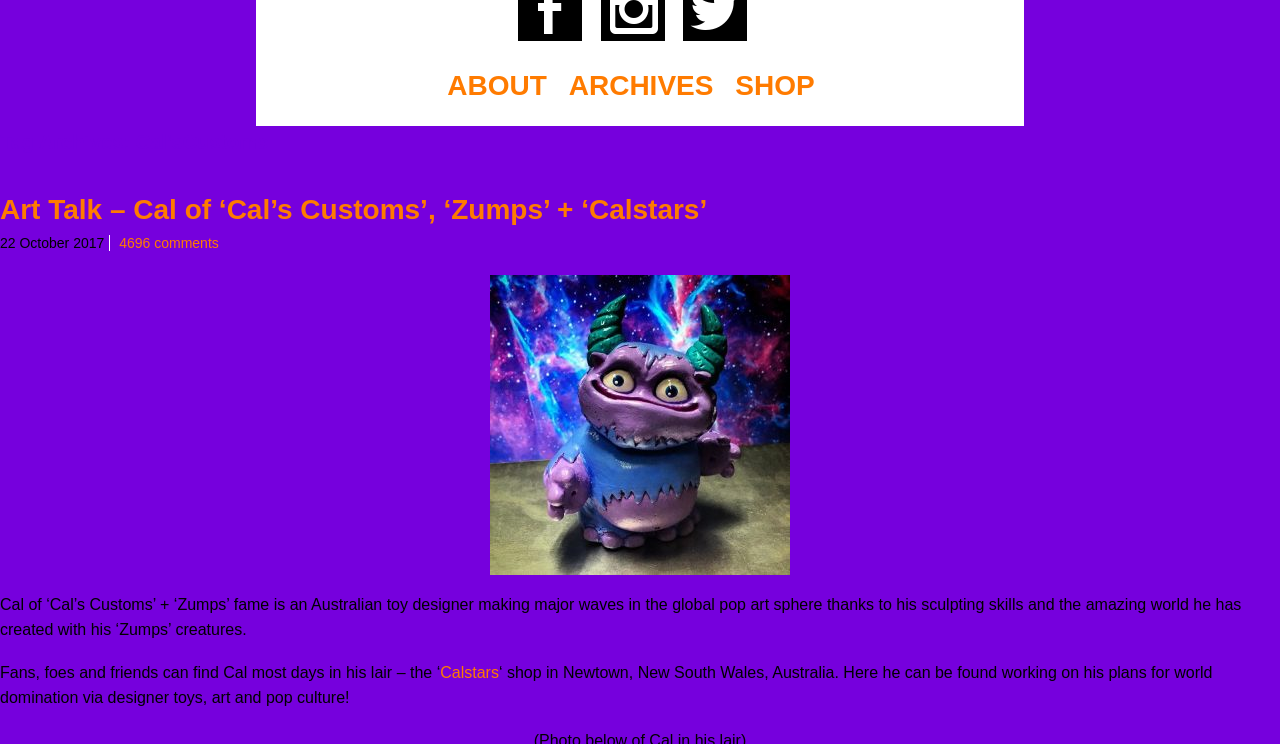Determine the bounding box for the UI element that matches this description: "alt="Instagram"".

[0.469, 0.04, 0.519, 0.059]